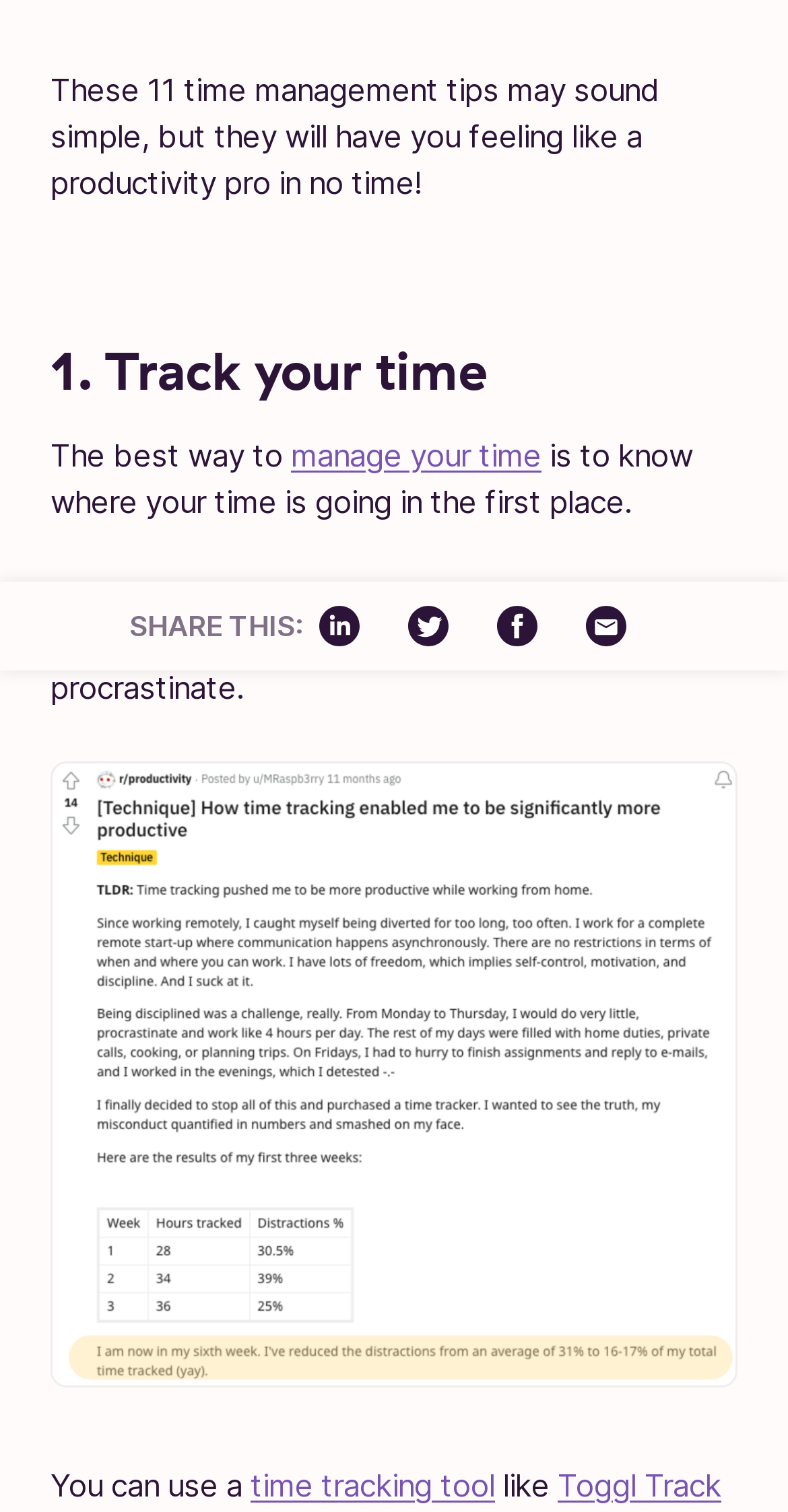Calculate the bounding box coordinates of the UI element given the description: "parent_node: SHARE THIS: aria-label="11%20Time%20Management%20Tips%20to%20Work%20Less%20&%20Play%20More" title="11%20Time%20Management%20Tips%20to%20Work%20Less%20&%20Play%20More"".

[0.631, 0.401, 0.723, 0.427]